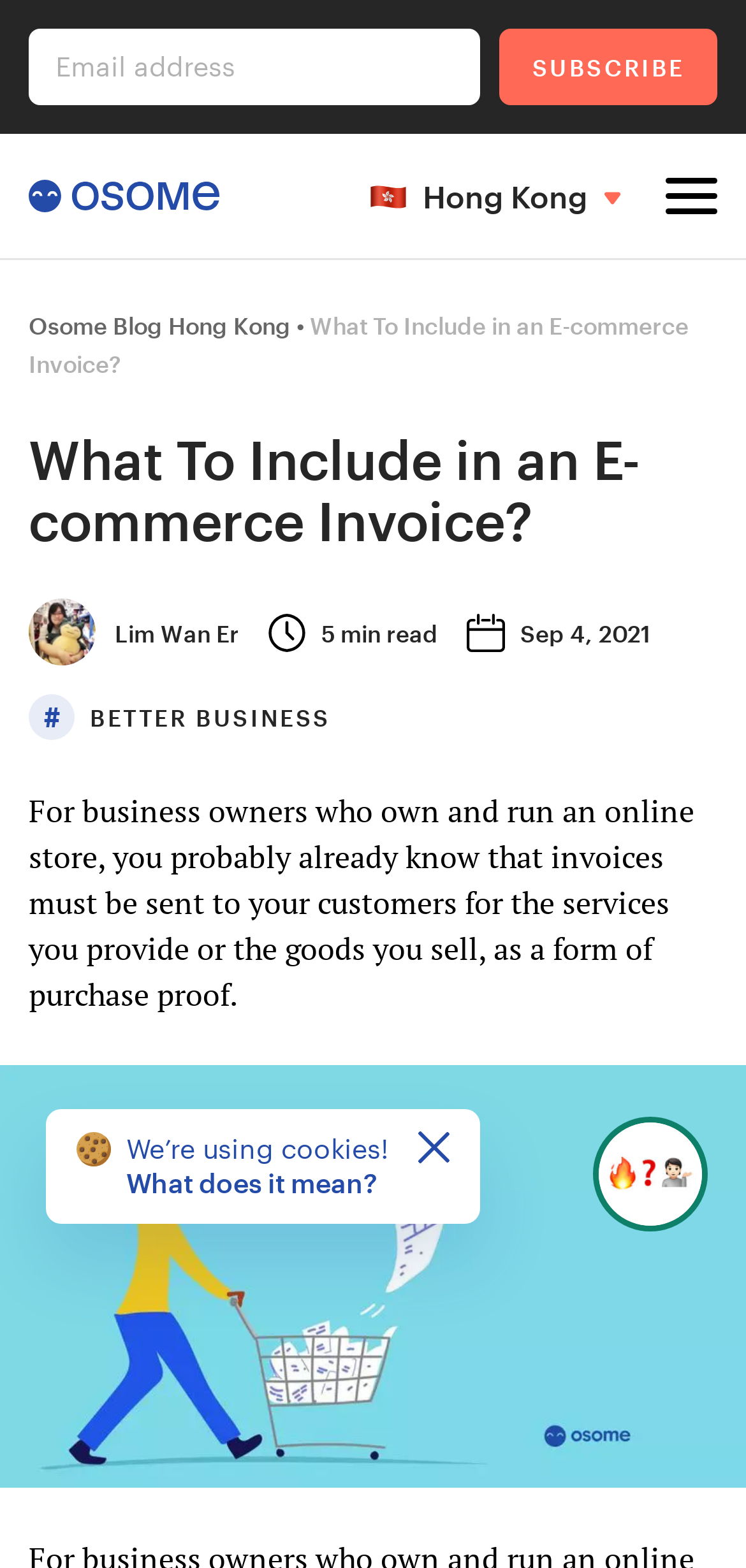Offer an in-depth caption of the entire webpage.

The webpage appears to be a blog article from Osome Blog, with the title "What Needs To Be Included in an E-commerce Invoice?" at the top. The article is focused on explaining the importance of preparing invoices for e-commerce businesses.

At the top left corner, there is a link to the Osome Blog homepage, accompanied by an image of the Osome Blog logo. Next to it, there is a button to open or close the menu. On the top right corner, there is a search bar with a search button.

Below the title, there are several links to different categories, including Incorporation, Ecommerce, Foreigner's Guide, News, and Go to Osome. These links are aligned horizontally and take up most of the width of the page.

On the top right side, there are social media links to Osome's Facebook, Twitter, Youtube, and LinkedIn pages, as well as a link to review the company. Below these links, there is a link to the APP STORE.

On the left side of the page, there is a dropdown menu to choose a country, with Hong Kong selected by default. Below the country selection, there is a heading that repeats the title of the article, followed by the author's name, Lim Wan Er, and a 5-minute read time indicator.

The main content of the article starts below the heading, with a brief introduction to the importance of invoices for e-commerce businesses. The text is divided into paragraphs, with a figure or image related to the topic inserted in the middle of the article.

At the bottom of the page, there is a call-to-action button that says "Got a burning question?" and a subscription form to enter an email address. There is also a notice about the use of cookies on the website, with a link to learn more about it.